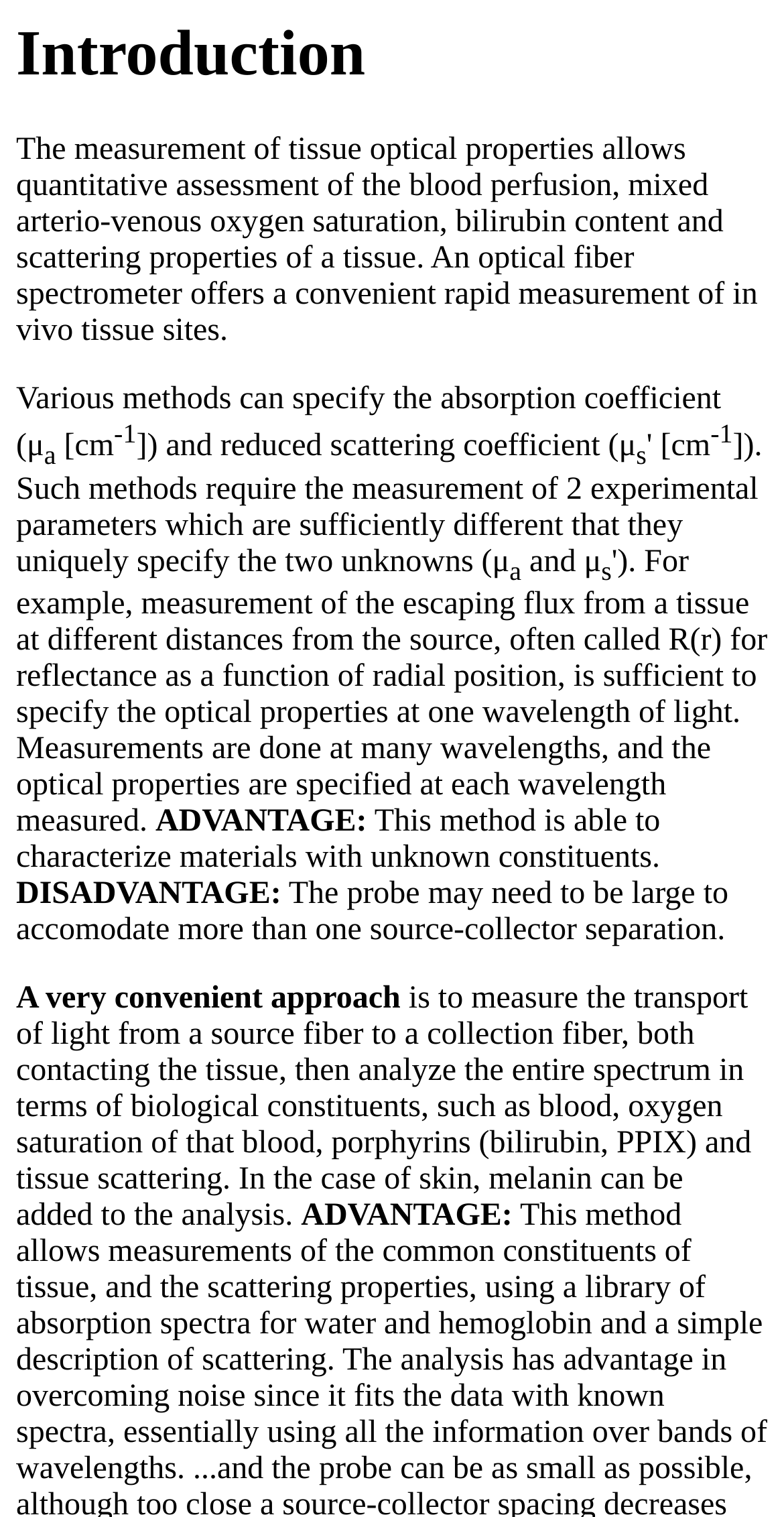What is a potential limitation of the probe?
Please give a detailed and elaborate answer to the question based on the image.

According to the text, one of the disadvantages of this method is that the probe may need to be large to accommodate more than one source-collector separation, which is mentioned under the 'DISADVANTAGE:' section.